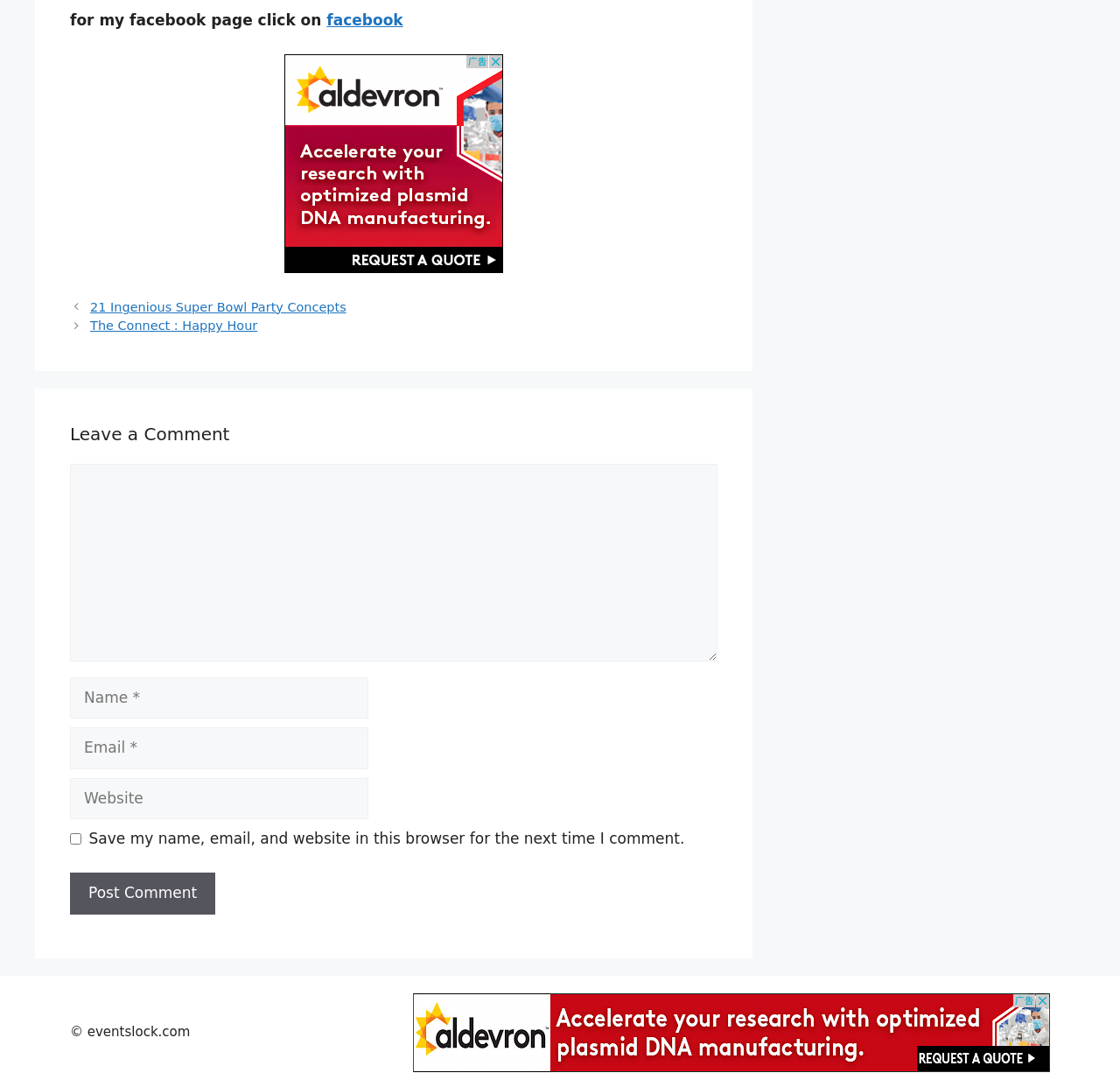Kindly determine the bounding box coordinates for the area that needs to be clicked to execute this instruction: "enter your name".

[0.062, 0.631, 0.329, 0.67]